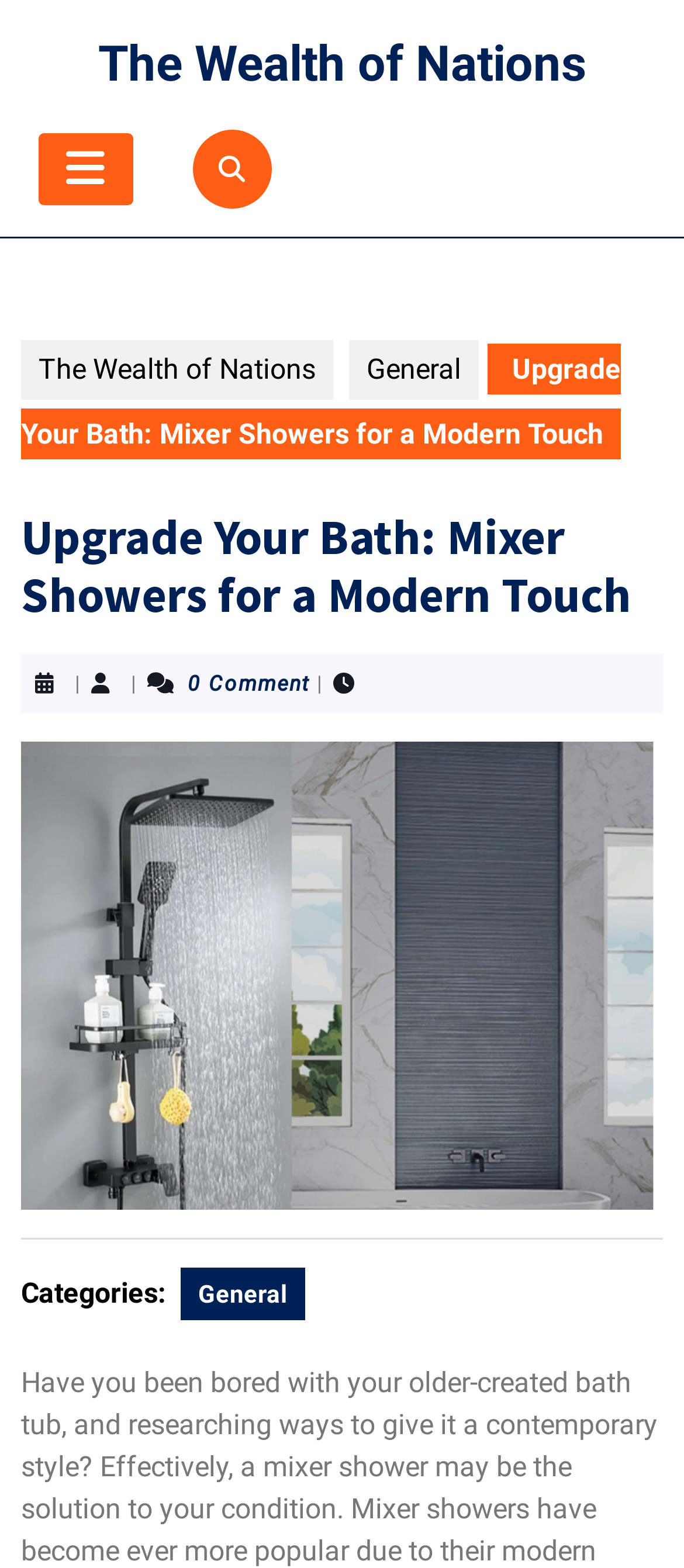What is the orientation of the separator?
From the image, respond with a single word or phrase.

horizontal